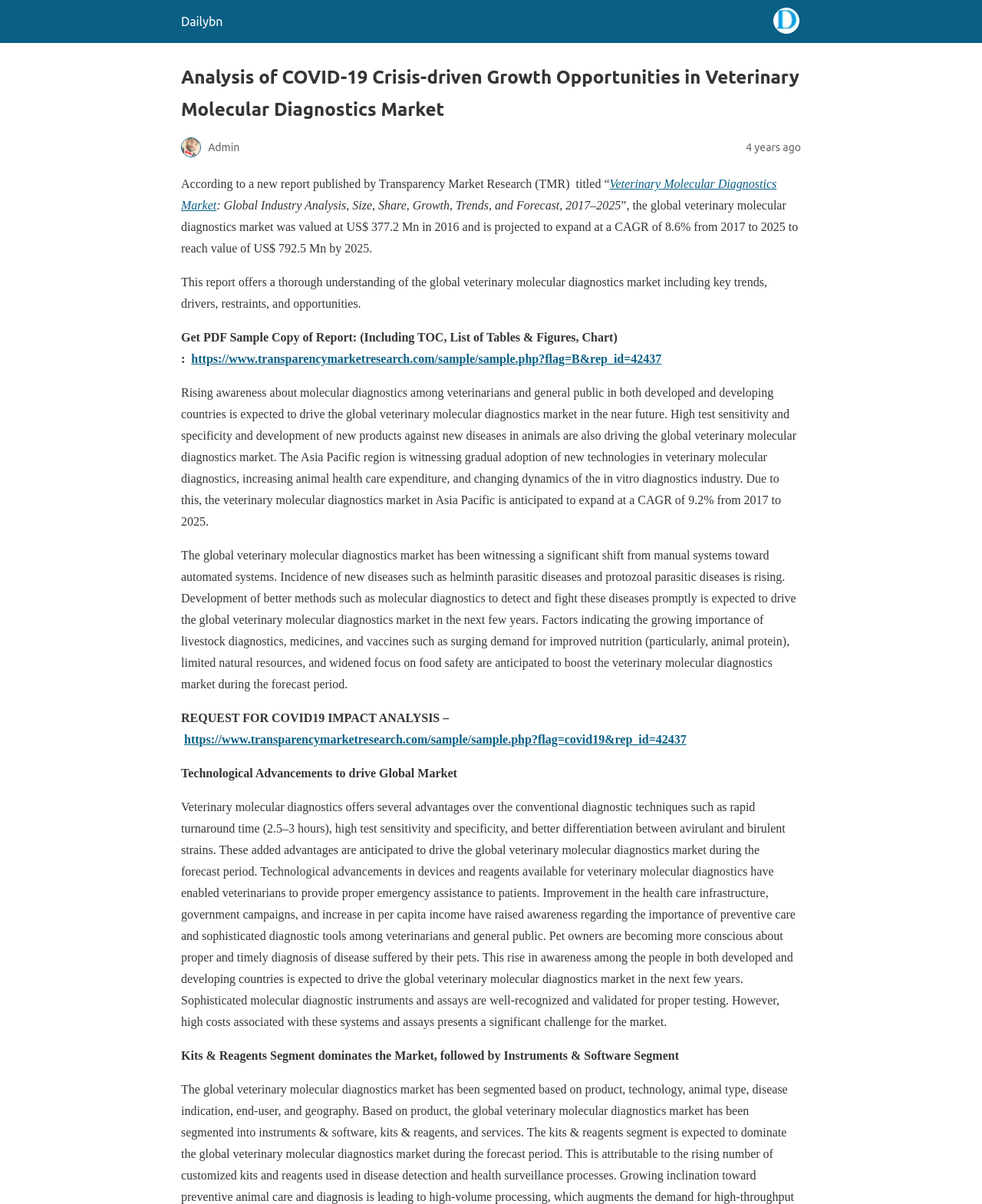What is the projected CAGR of the global veterinary molecular diagnostics market?
Please answer the question with a single word or phrase, referencing the image.

8.6%